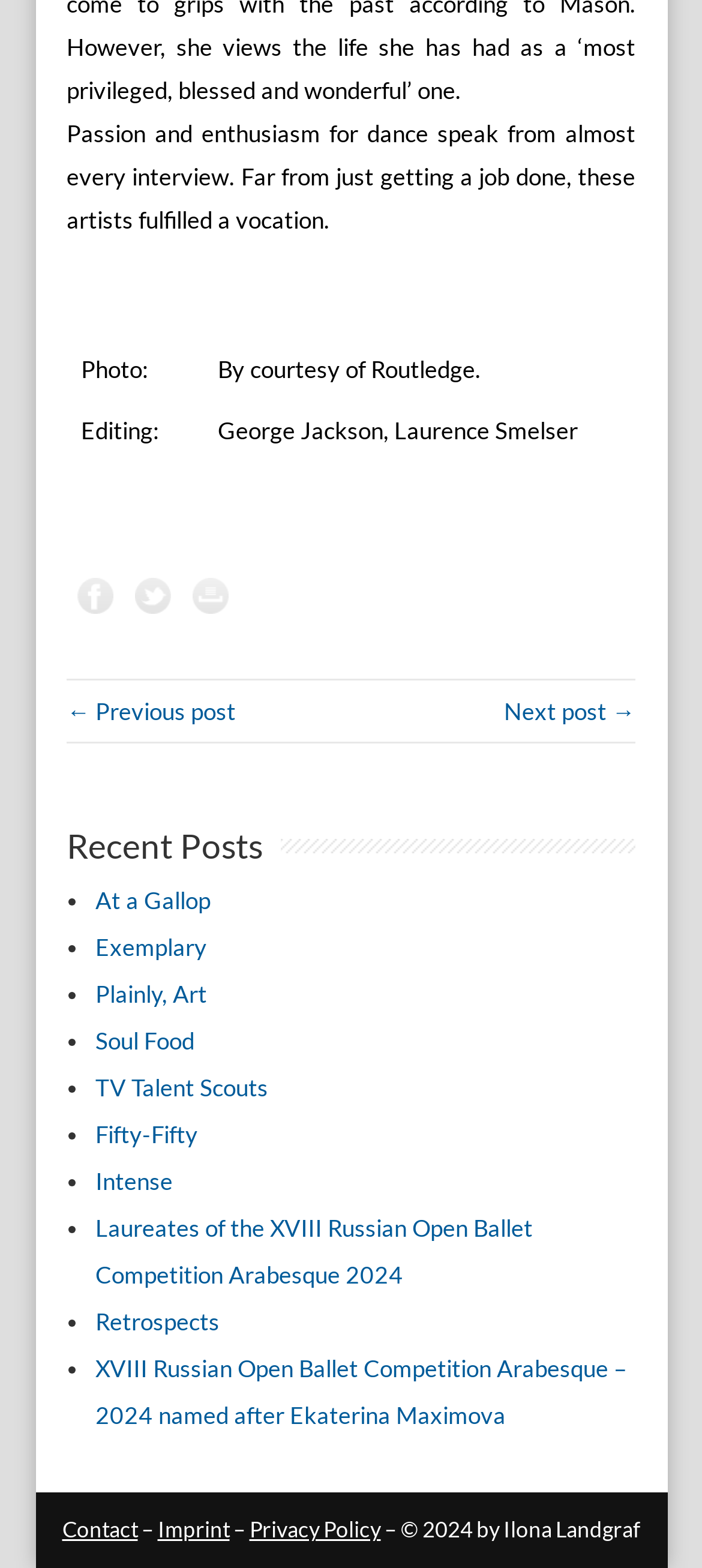Provide a short, one-word or phrase answer to the question below:
What is the photo courtesy of?

Routledge